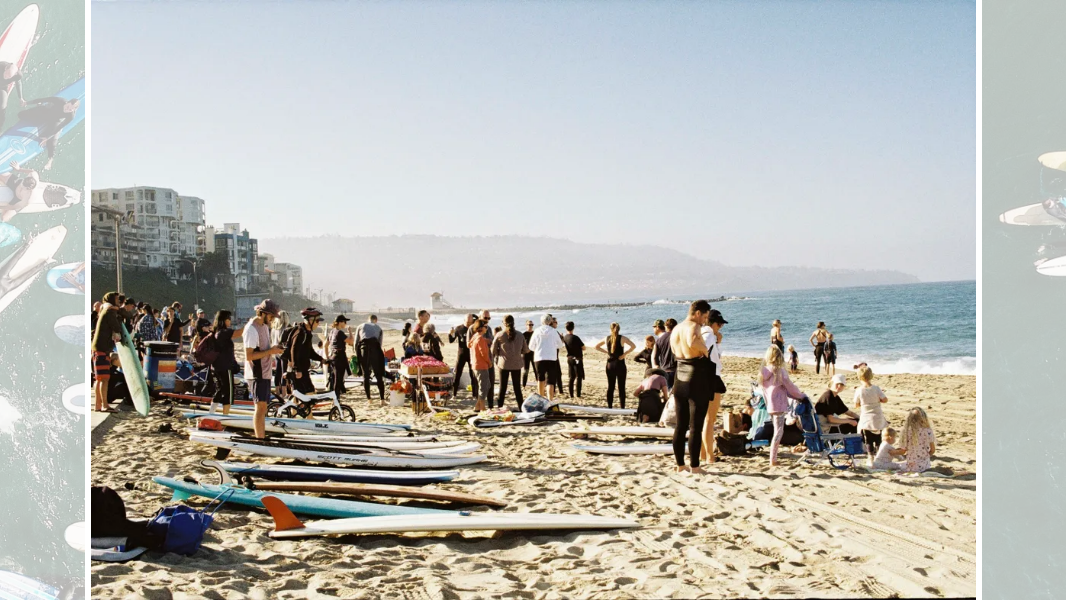Answer the question briefly using a single word or phrase: 
What is visible in the distance?

The serene ocean